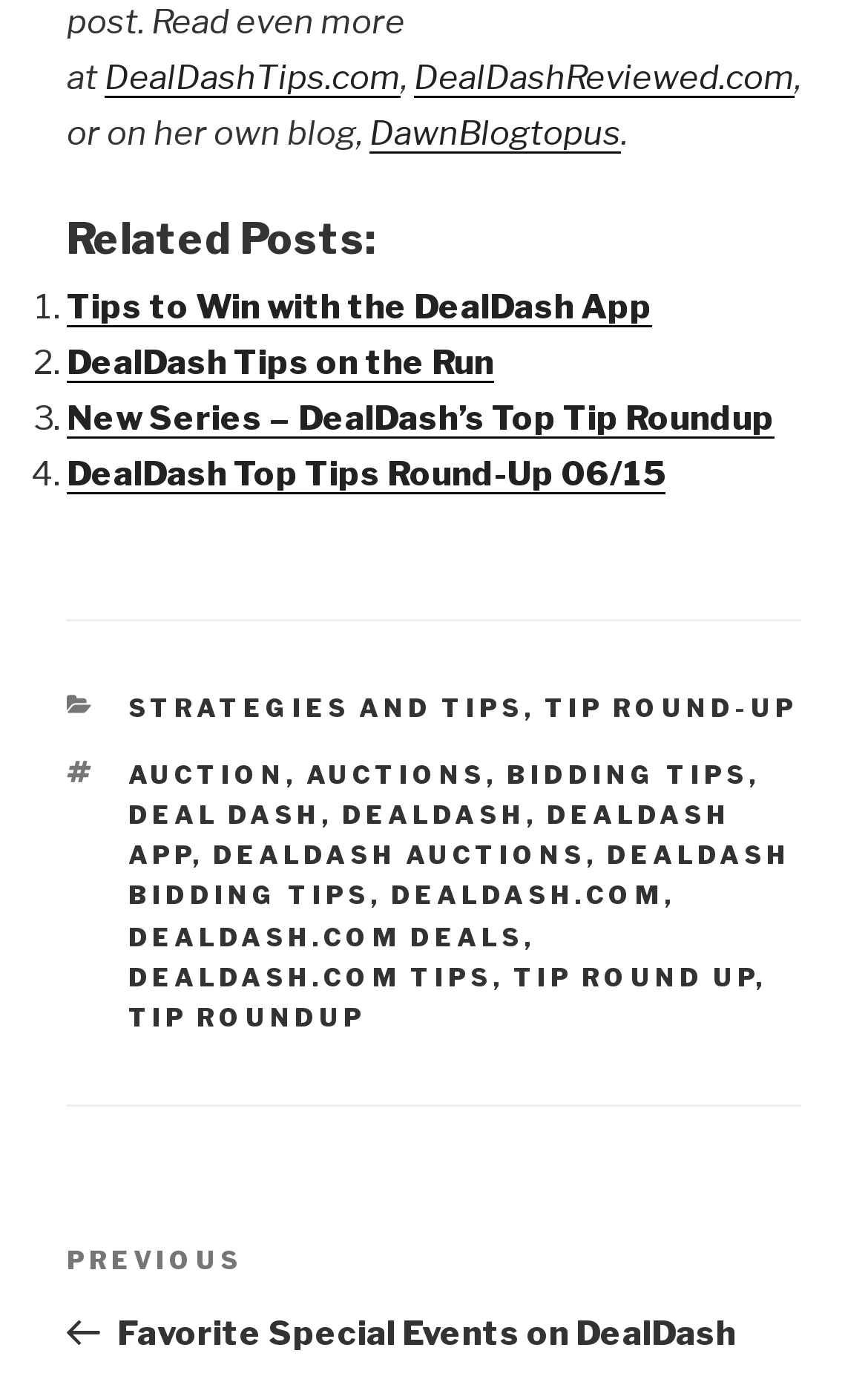How many links are in the footer section?
Please provide a single word or phrase based on the screenshot.

13